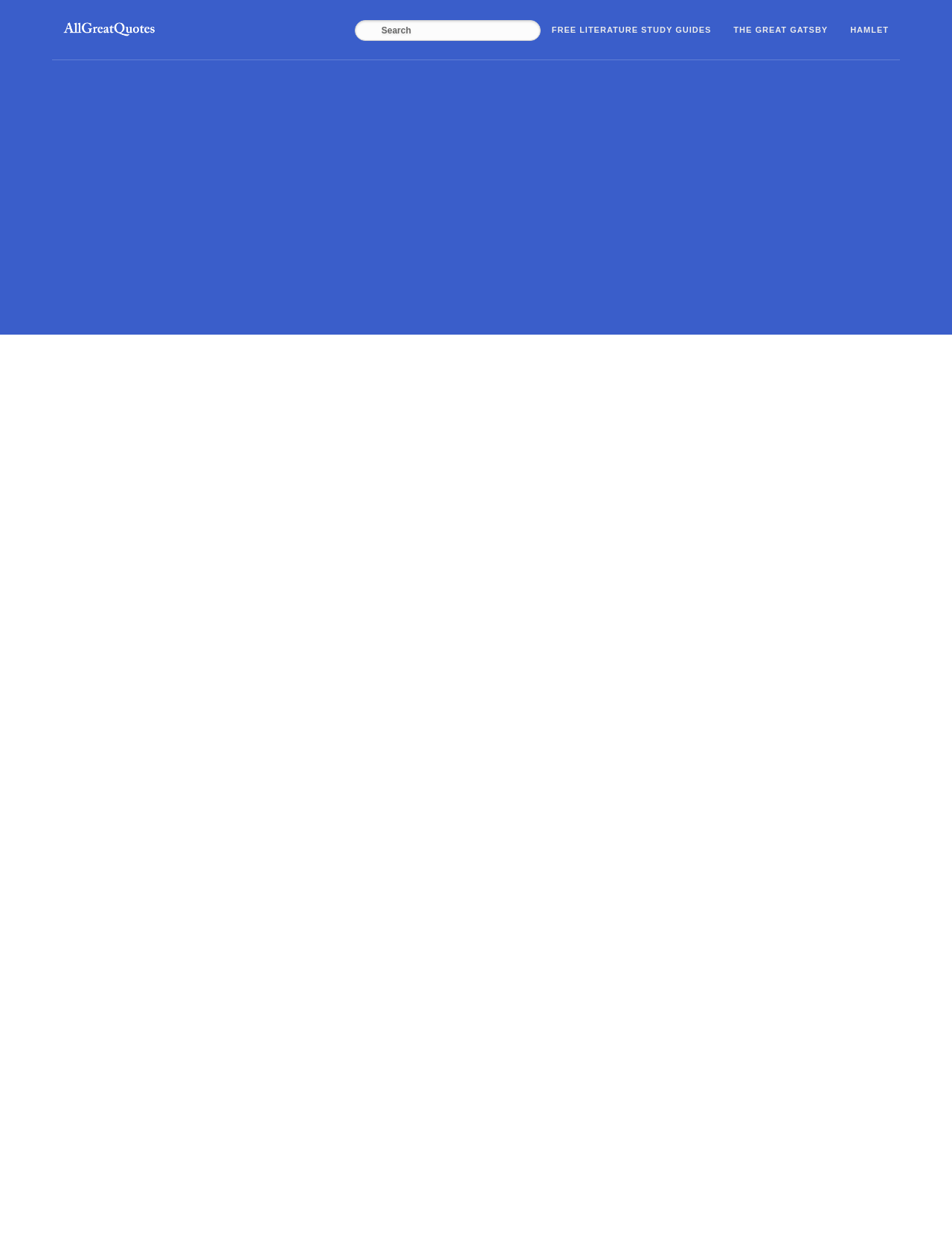Extract the bounding box for the UI element that matches this description: "Free Literature Study Guides".

[0.579, 0.0, 0.747, 0.047]